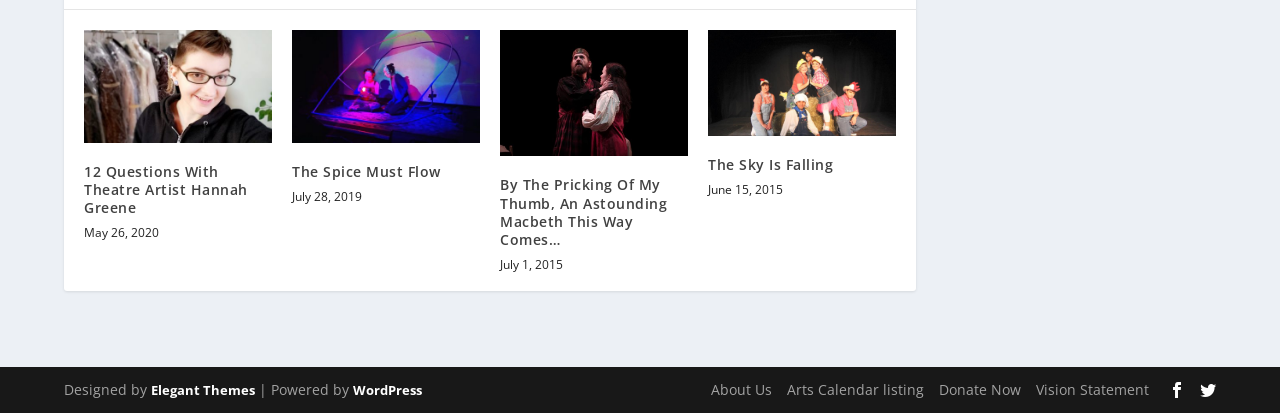Answer the question below with a single word or a brief phrase: 
What is the theme of the website?

Theatre or Arts